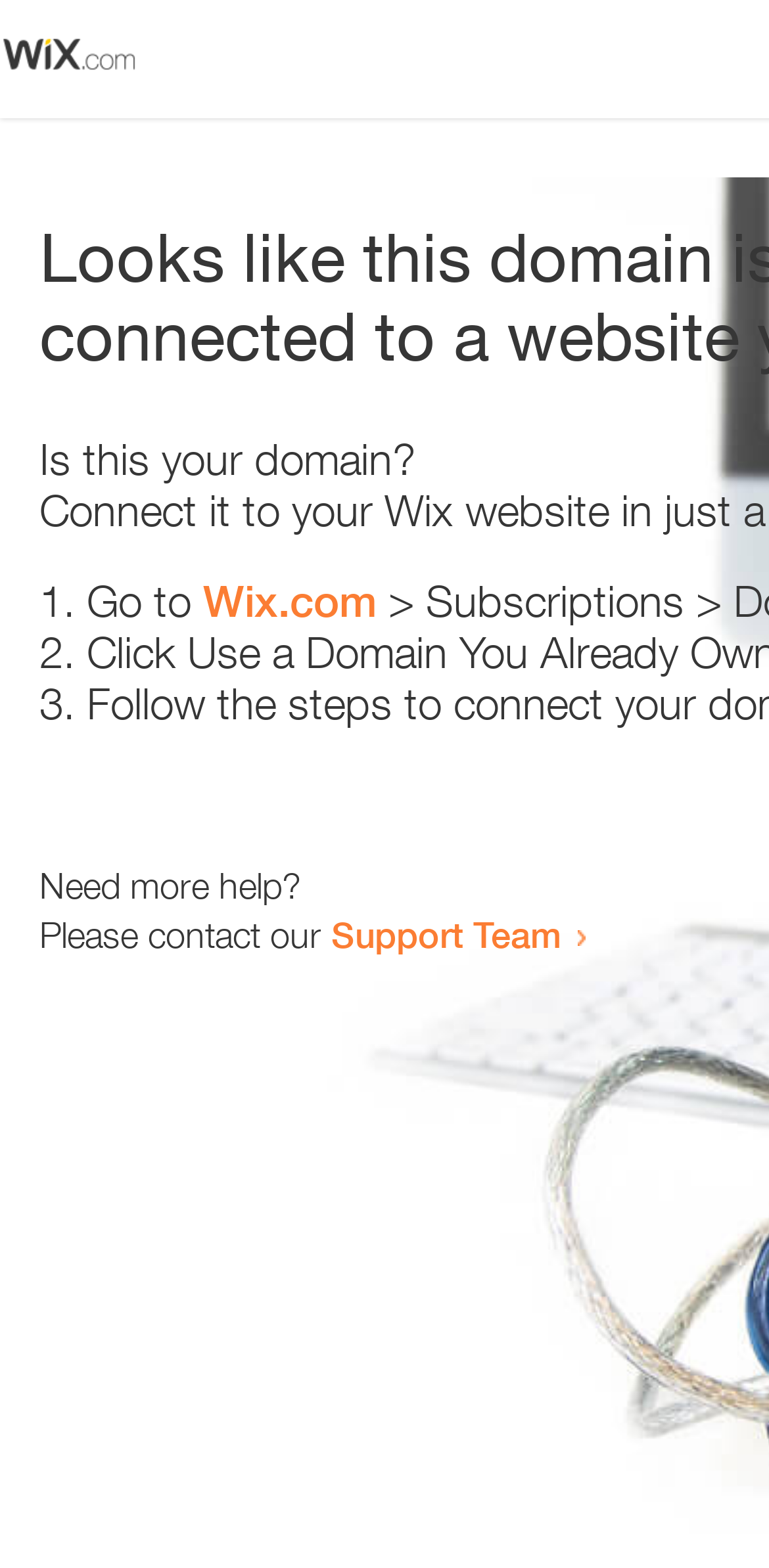Identify and provide the text content of the webpage's primary headline.

Looks like this domain isn't
connected to a website yet